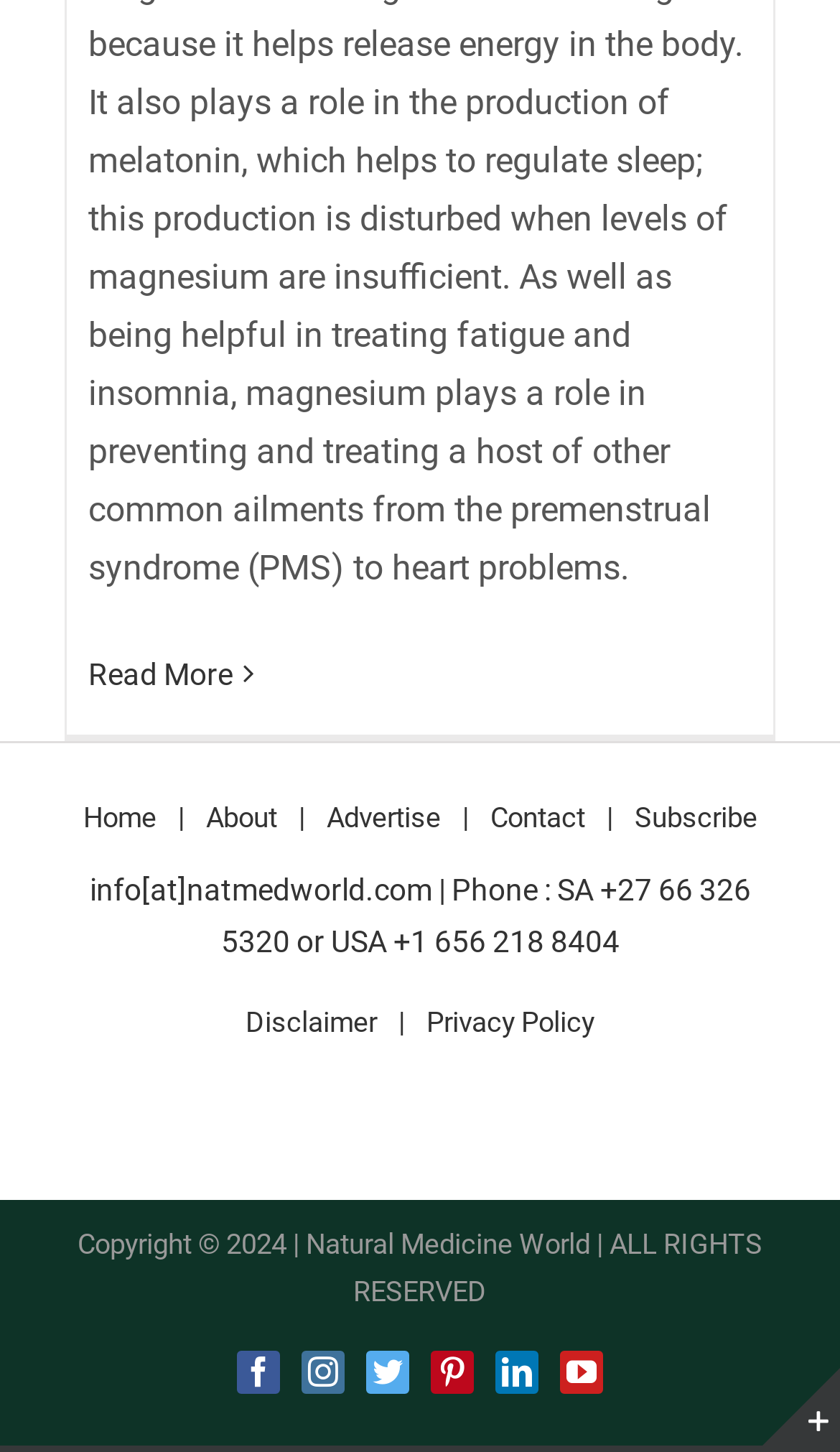Determine the bounding box coordinates for the region that must be clicked to execute the following instruction: "Go to home page".

[0.099, 0.548, 0.245, 0.581]